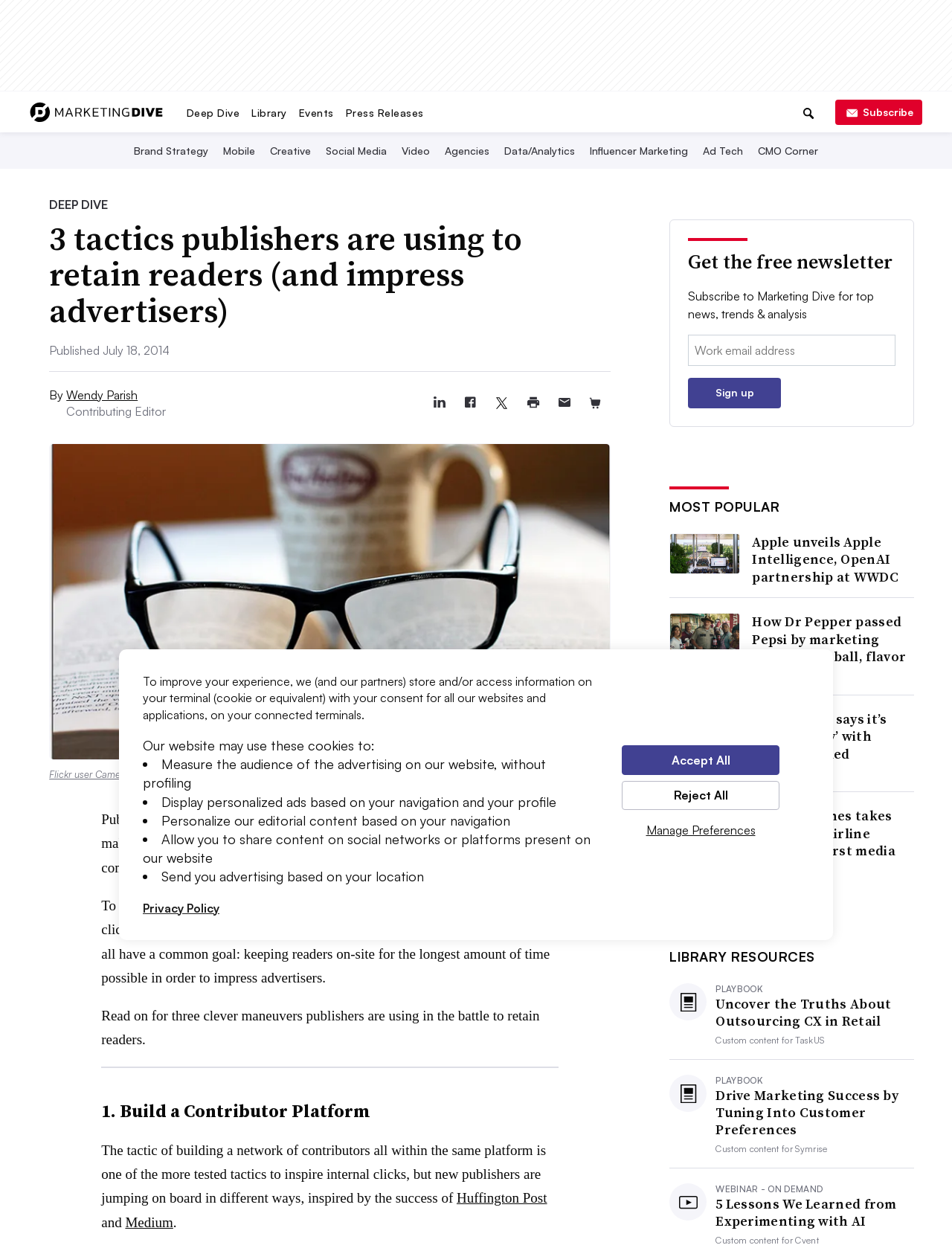What is the name of the author?
Answer the question with a detailed explanation, including all necessary information.

The author's name is mentioned in the article as 'Wendy Parish', who is a contributing editor.